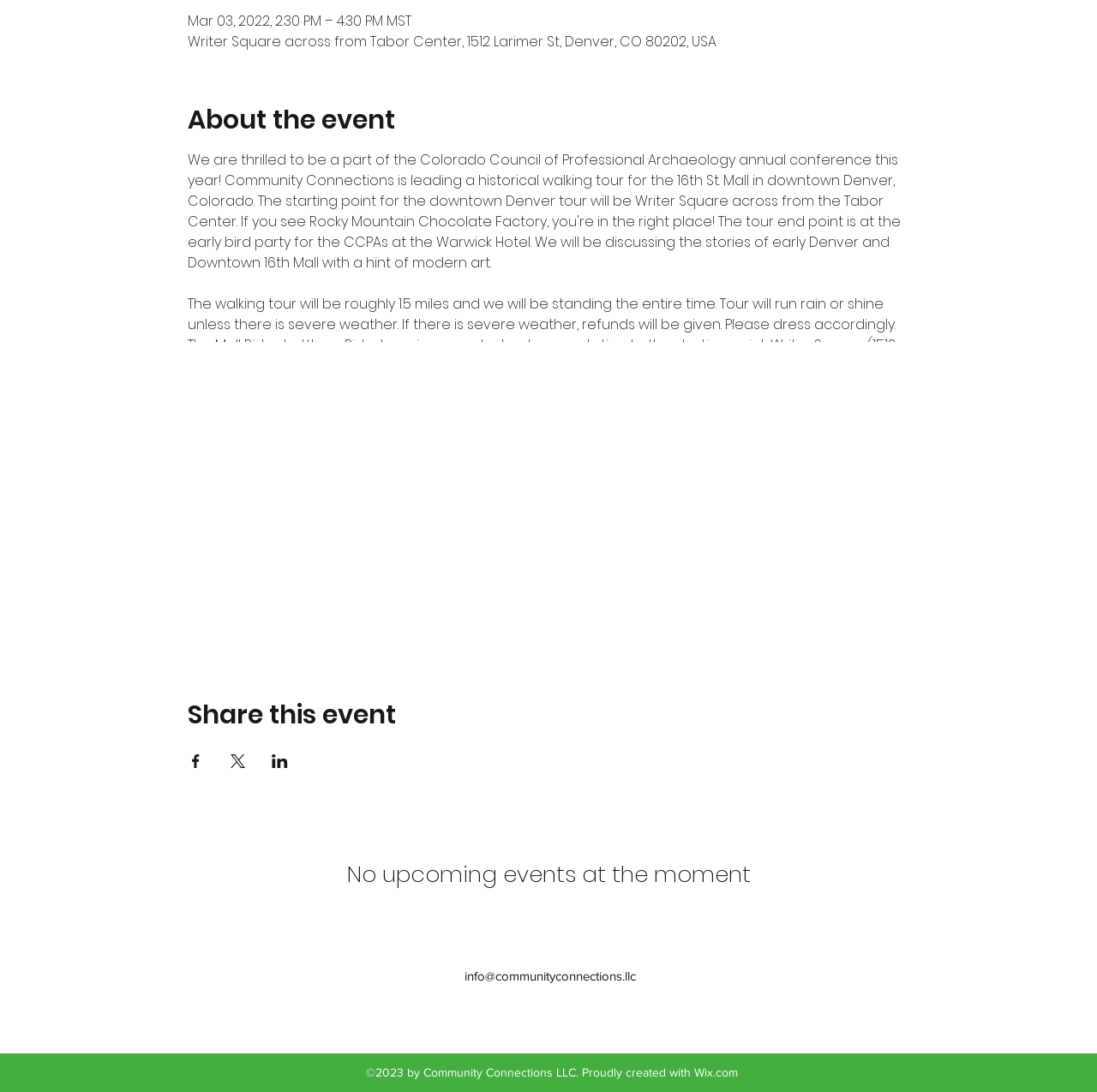What is the date of the event?
Use the screenshot to answer the question with a single word or phrase.

Mar 03, 2022